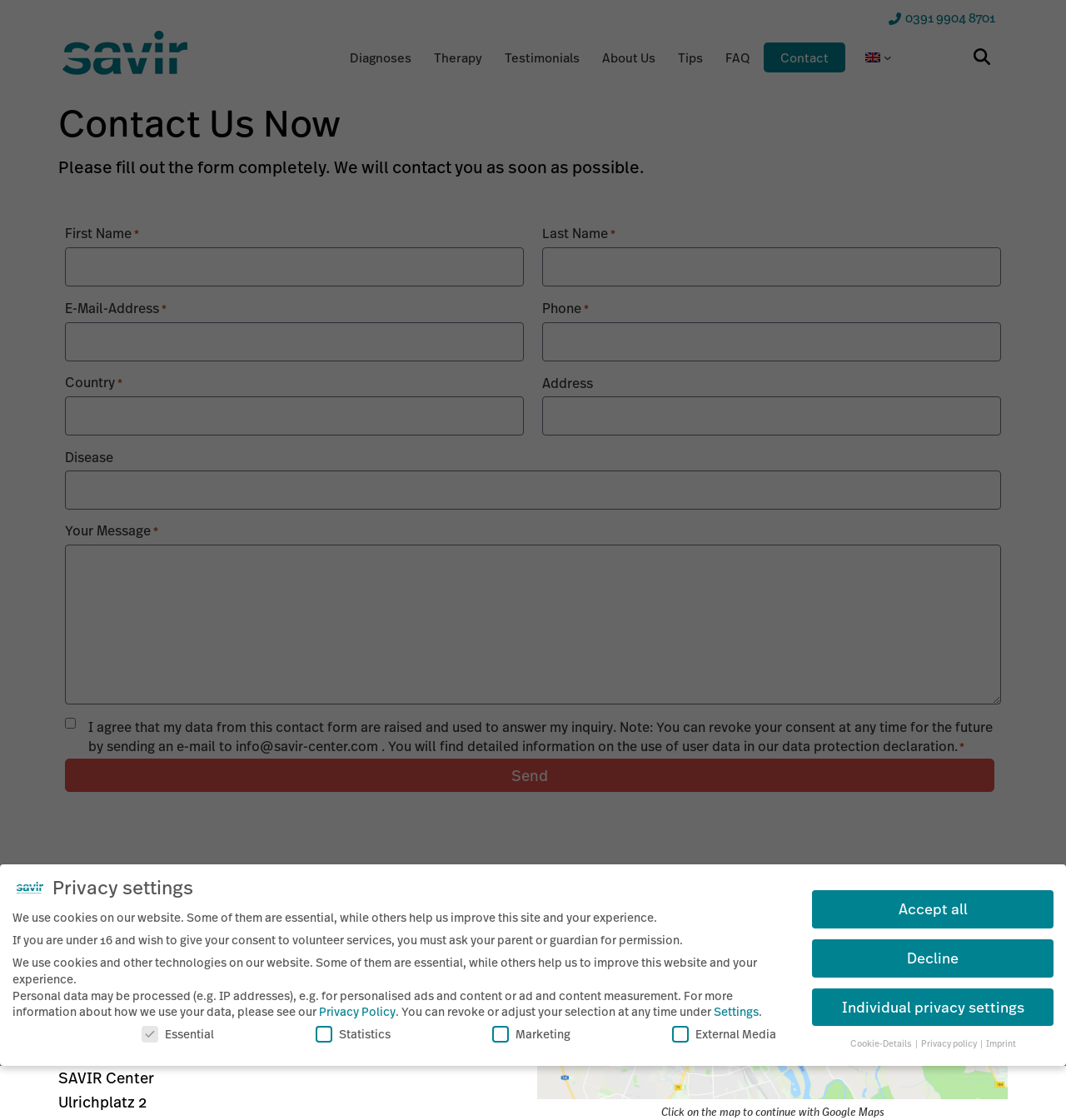What is the phone number to contact?
Please use the image to provide a one-word or short phrase answer.

0391 9904 8701